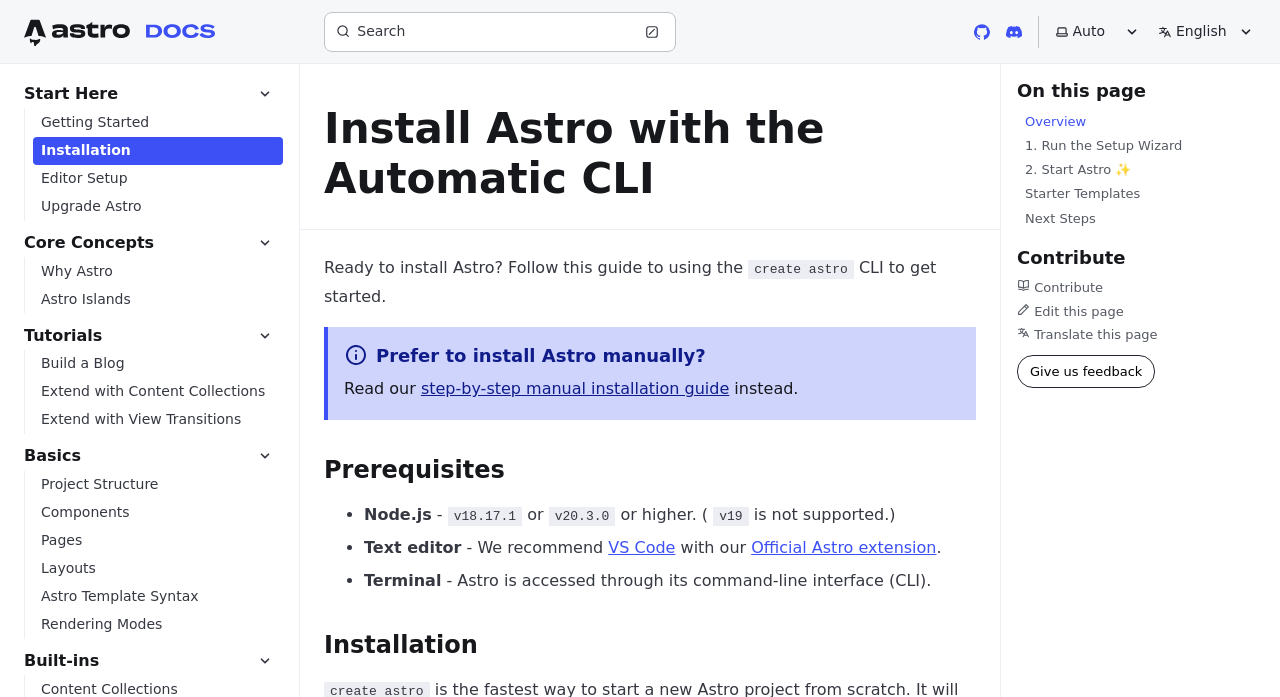Find the bounding box coordinates of the clickable area required to complete the following action: "Search".

[0.253, 0.016, 0.528, 0.074]